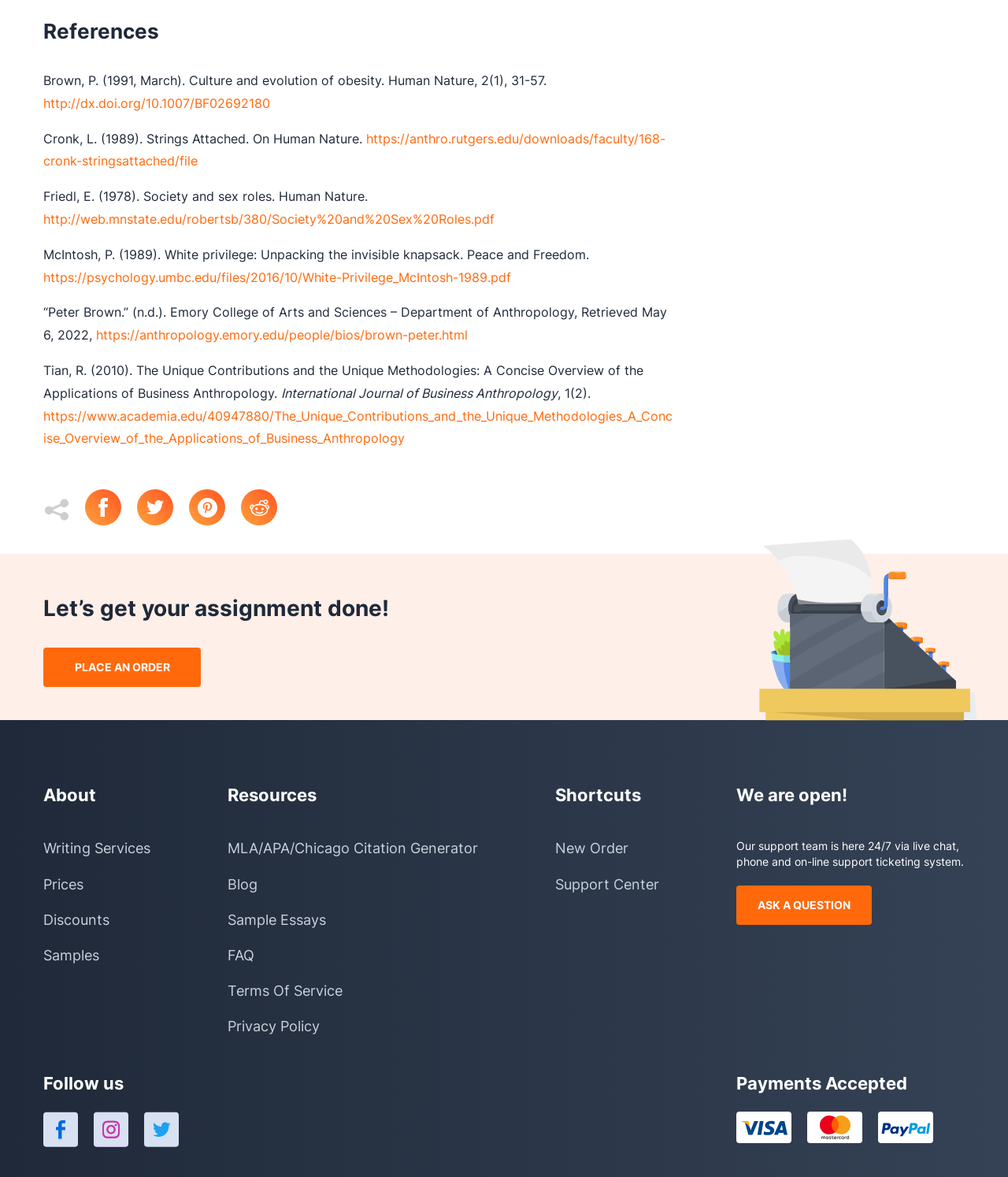Please give a concise answer to this question using a single word or phrase: 
What is the topic of the references?

Anthropology